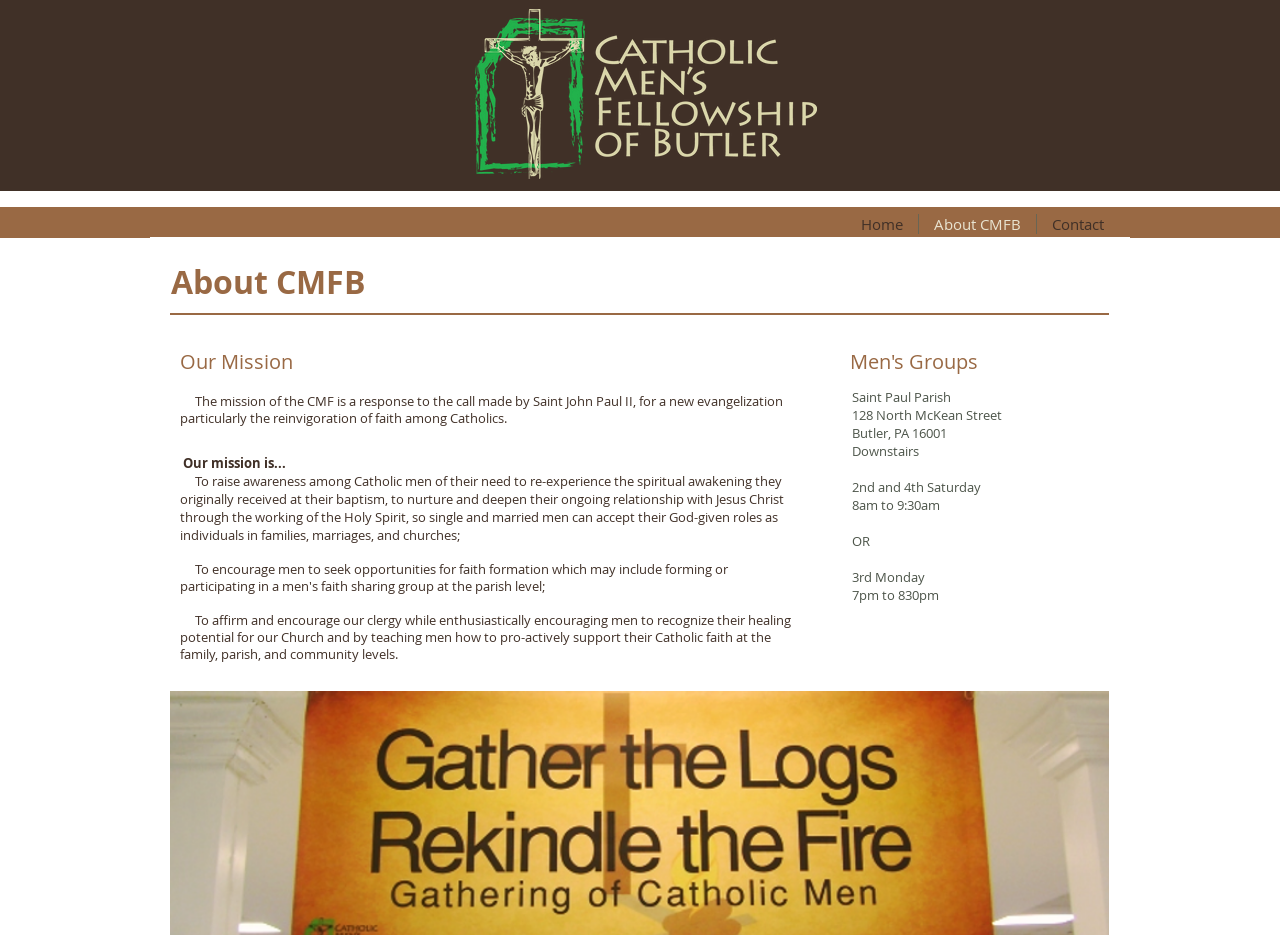What is the mission of the CMF?
Kindly offer a comprehensive and detailed response to the question.

The mission of the CMF is mentioned in the webpage as 'To raise awareness among Catholic men of their need to re-experience the spiritual awakening they originally received at their baptism, to nurture and deepen their ongoing relationship with Jesus Christ through the working of the Holy Spirit, so single and married men can accept their God-given roles as individuals in families, marriages, and churches;'